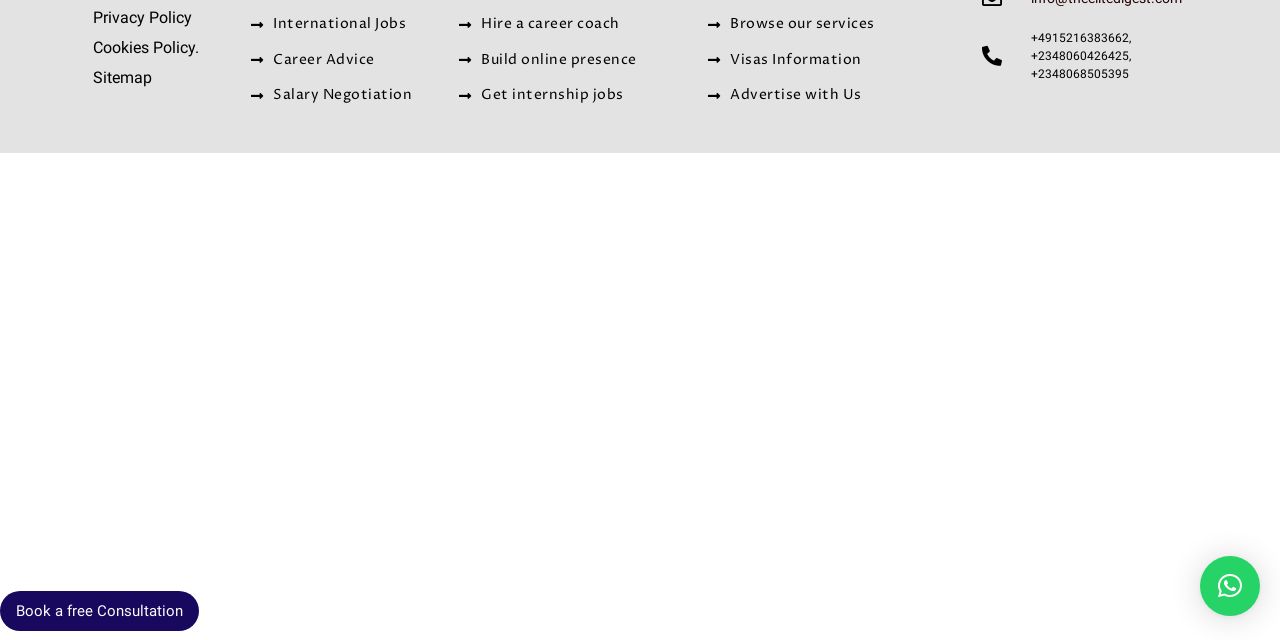Determine the bounding box coordinates for the HTML element mentioned in the following description: "Get internship jobs". The coordinates should be a list of four floats ranging from 0 to 1, represented as [left, top, right, bottom].

[0.359, 0.133, 0.528, 0.167]